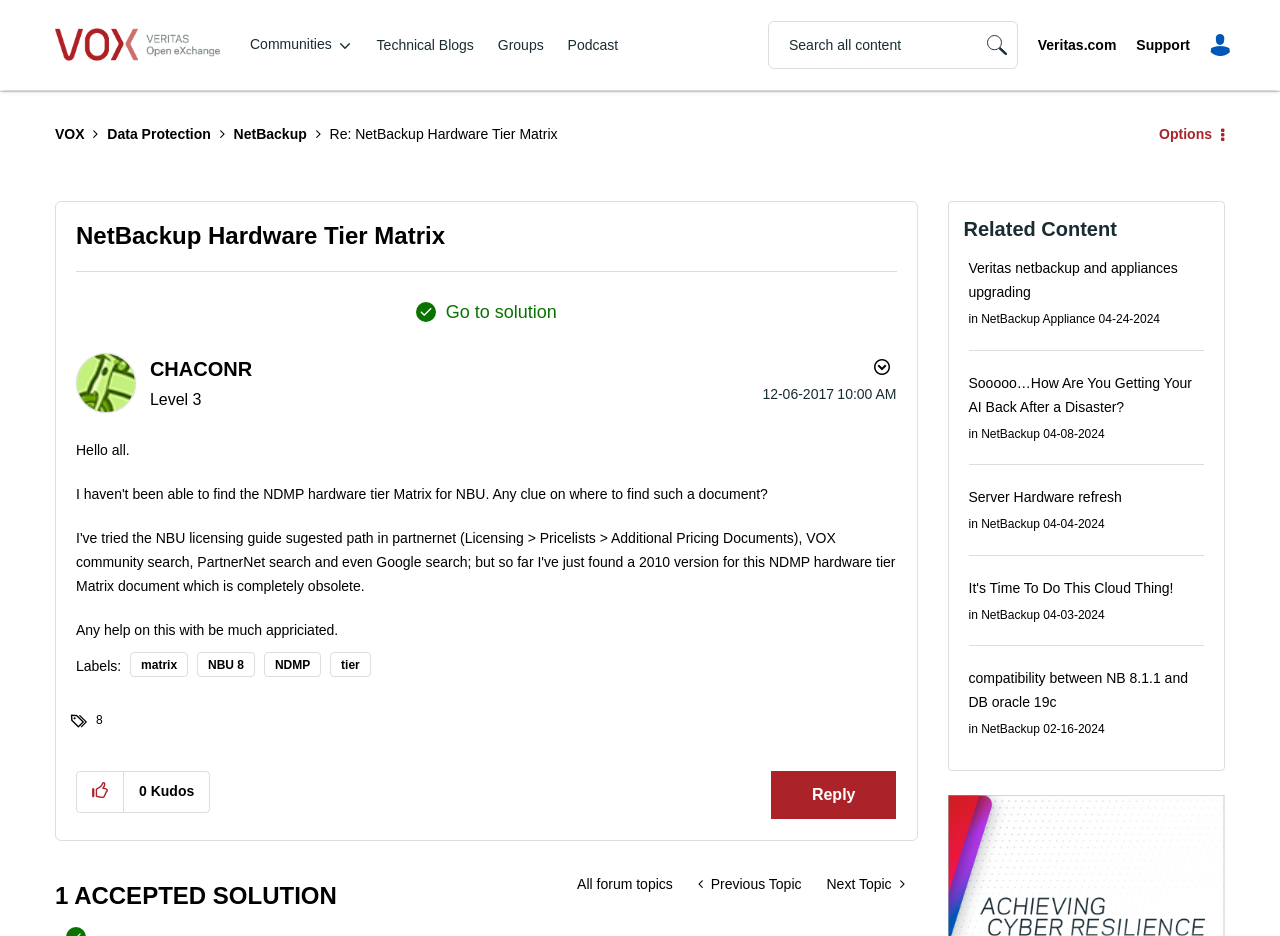Given the description "All forum topics", provide the bounding box coordinates of the corresponding UI element.

[0.441, 0.924, 0.536, 0.965]